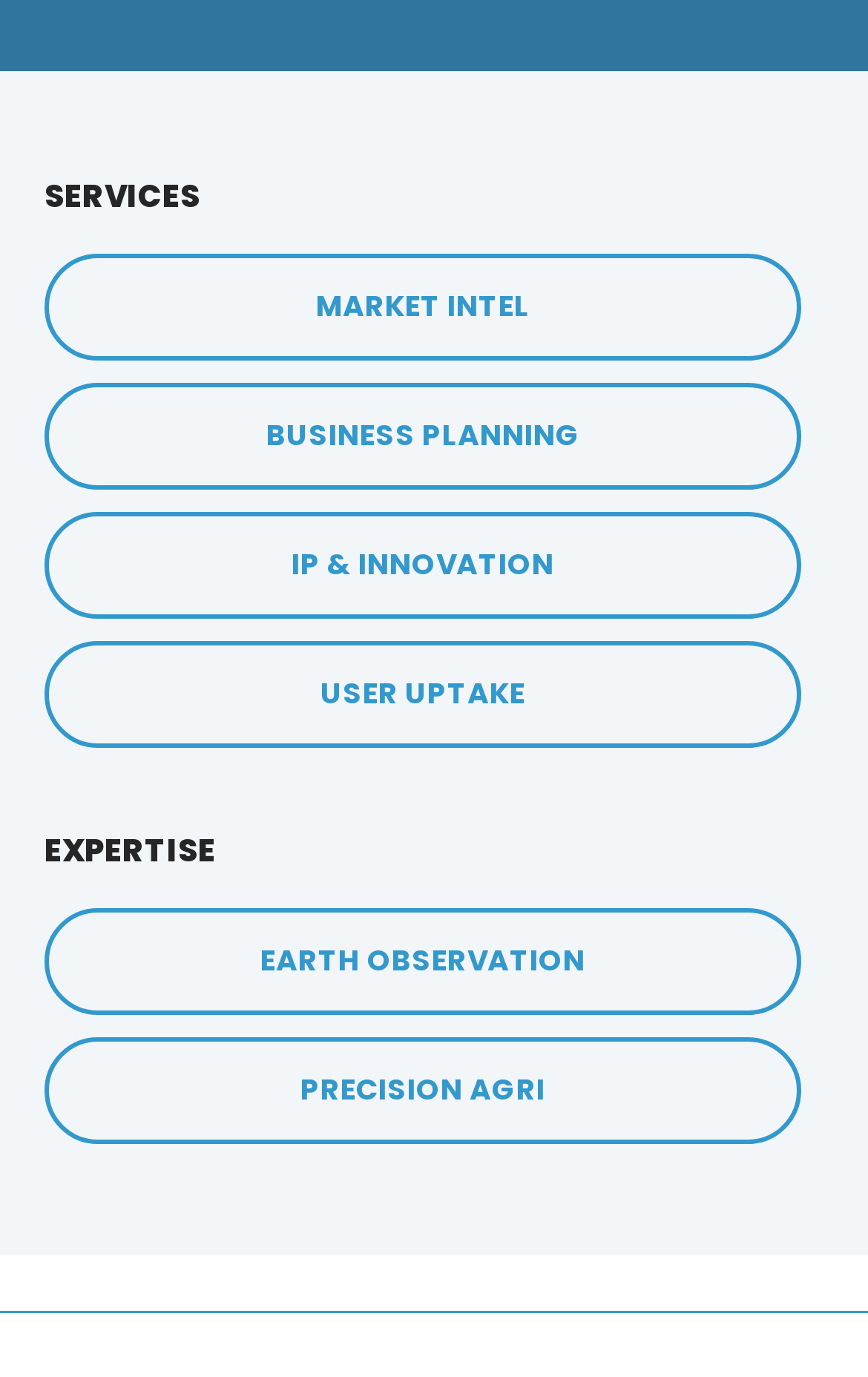How many categories are there on the webpage?
Please provide a comprehensive answer based on the contents of the image.

Based on the webpage, there are two main categories: 'SERVICES' and 'EXPERTISE', which are listed as separate sections.